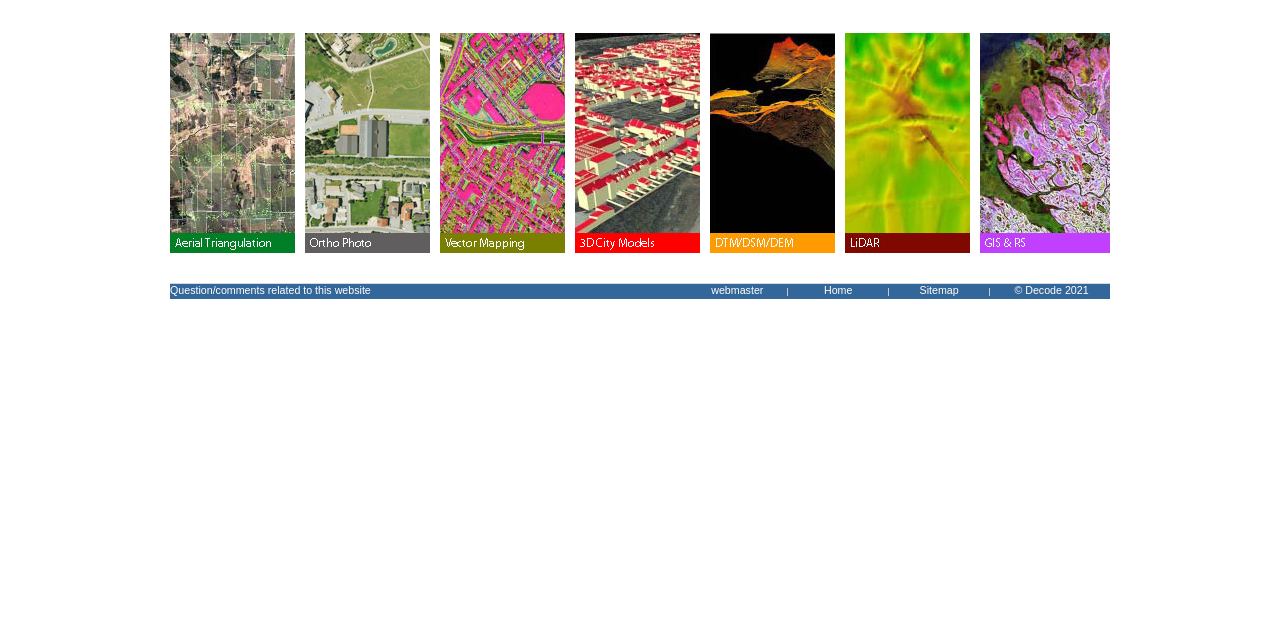Find the bounding box coordinates for the element described here: "Question/comments related to this website".

[0.133, 0.441, 0.29, 0.464]